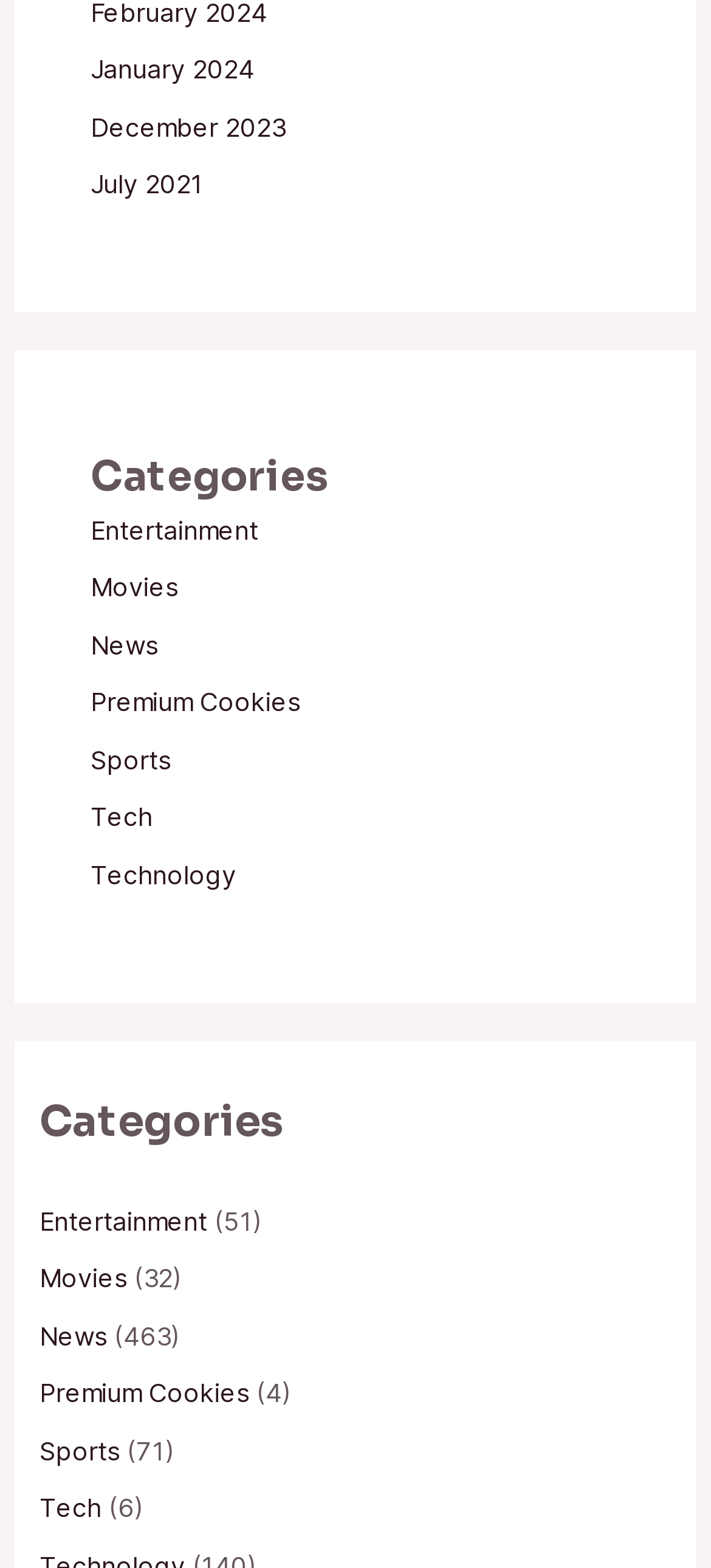Are the categories listed in alphabetical order?
Based on the image, respond with a single word or phrase.

Yes